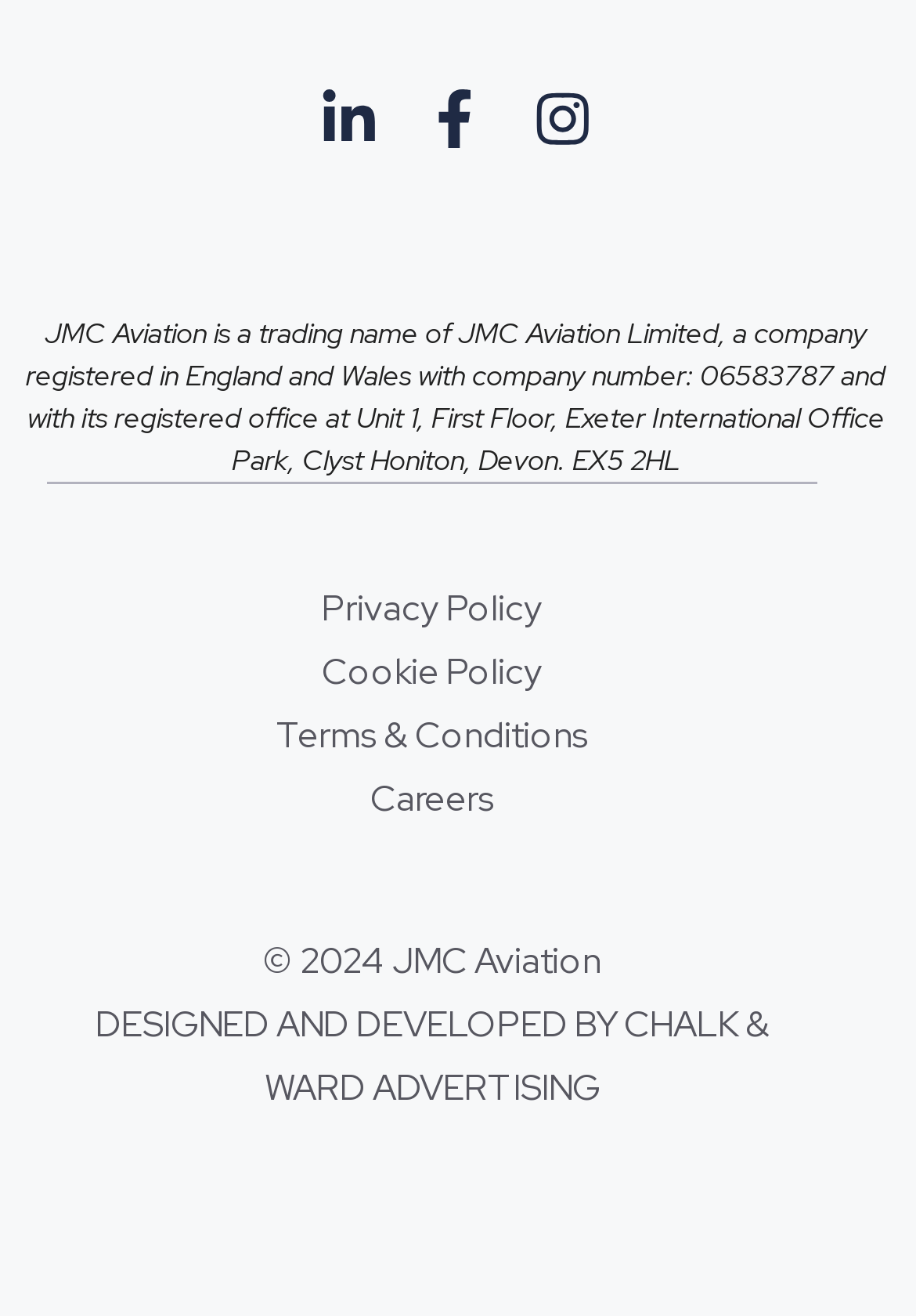Look at the image and give a detailed response to the following question: What is the purpose of the links at the bottom?

The links at the bottom of the webpage, including 'Privacy Policy', 'Cookie Policy', 'Terms & Conditions', and 'Careers', suggest that they provide additional information and policies related to the company, which can be accessed by visitors.